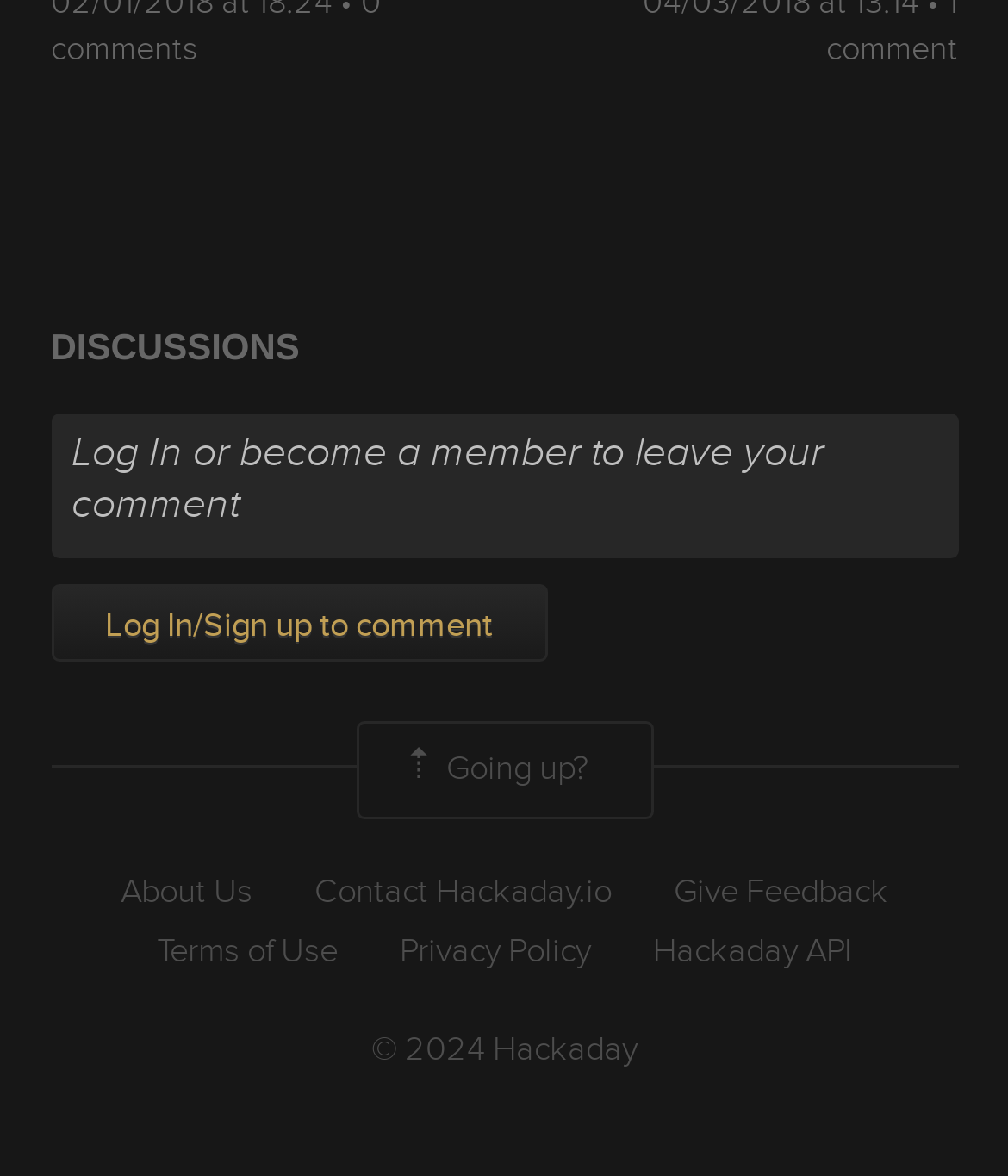Please identify the coordinates of the bounding box that should be clicked to fulfill this instruction: "Go to About Us page".

[0.119, 0.739, 0.25, 0.779]